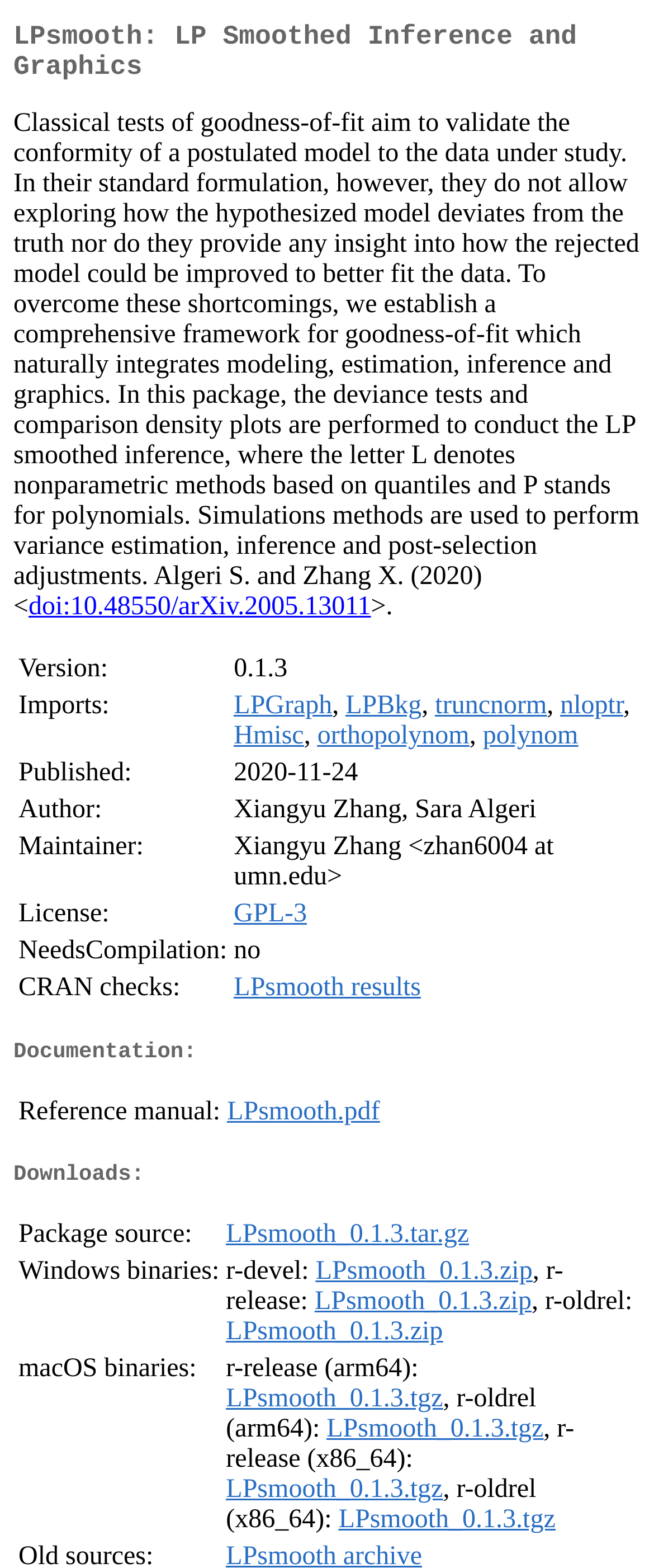Find the bounding box coordinates for the area that must be clicked to perform this action: "Explore the LPGraph package".

[0.358, 0.441, 0.508, 0.459]